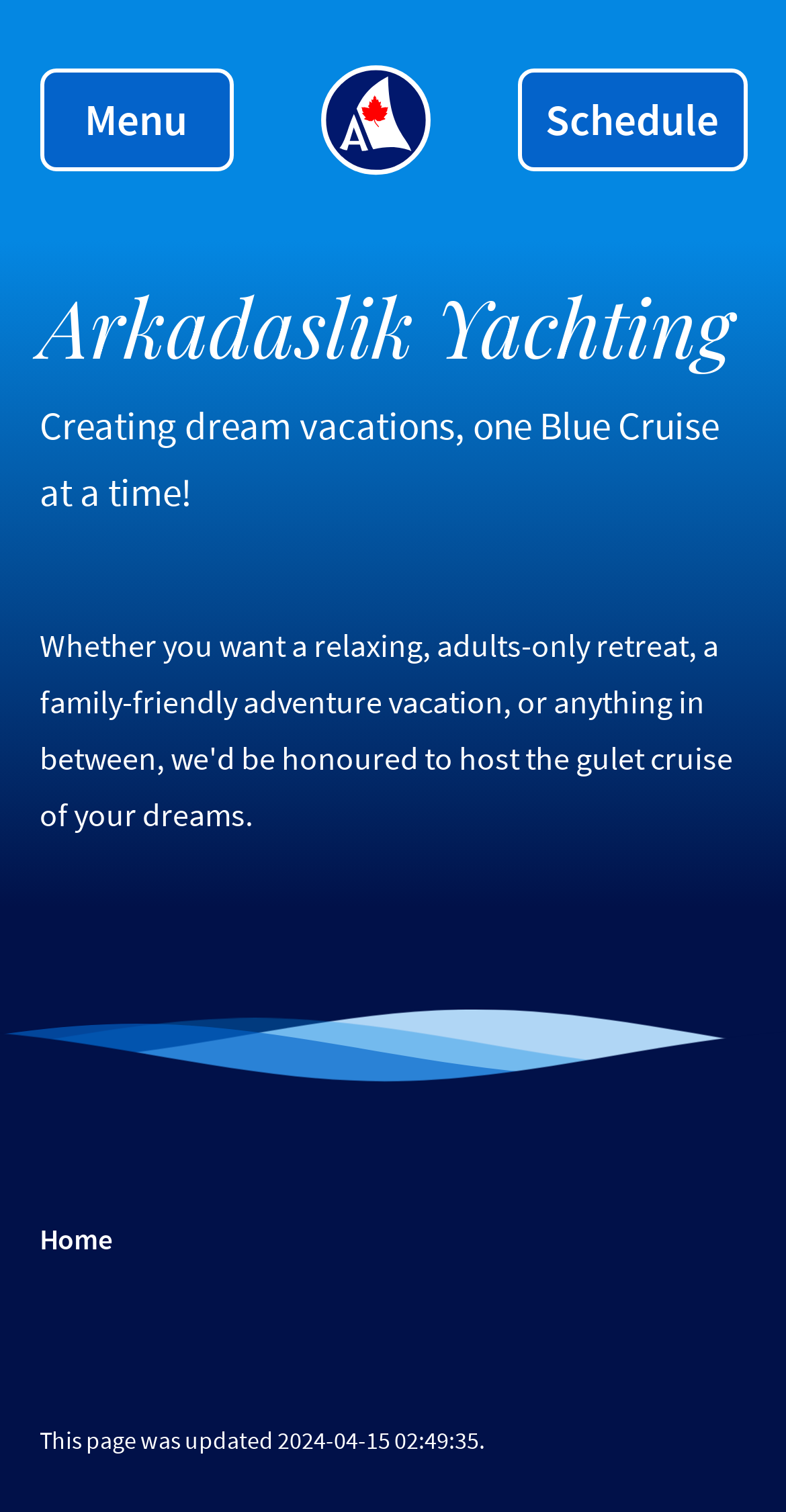Please answer the following query using a single word or phrase: 
How many navigation buttons are there?

2